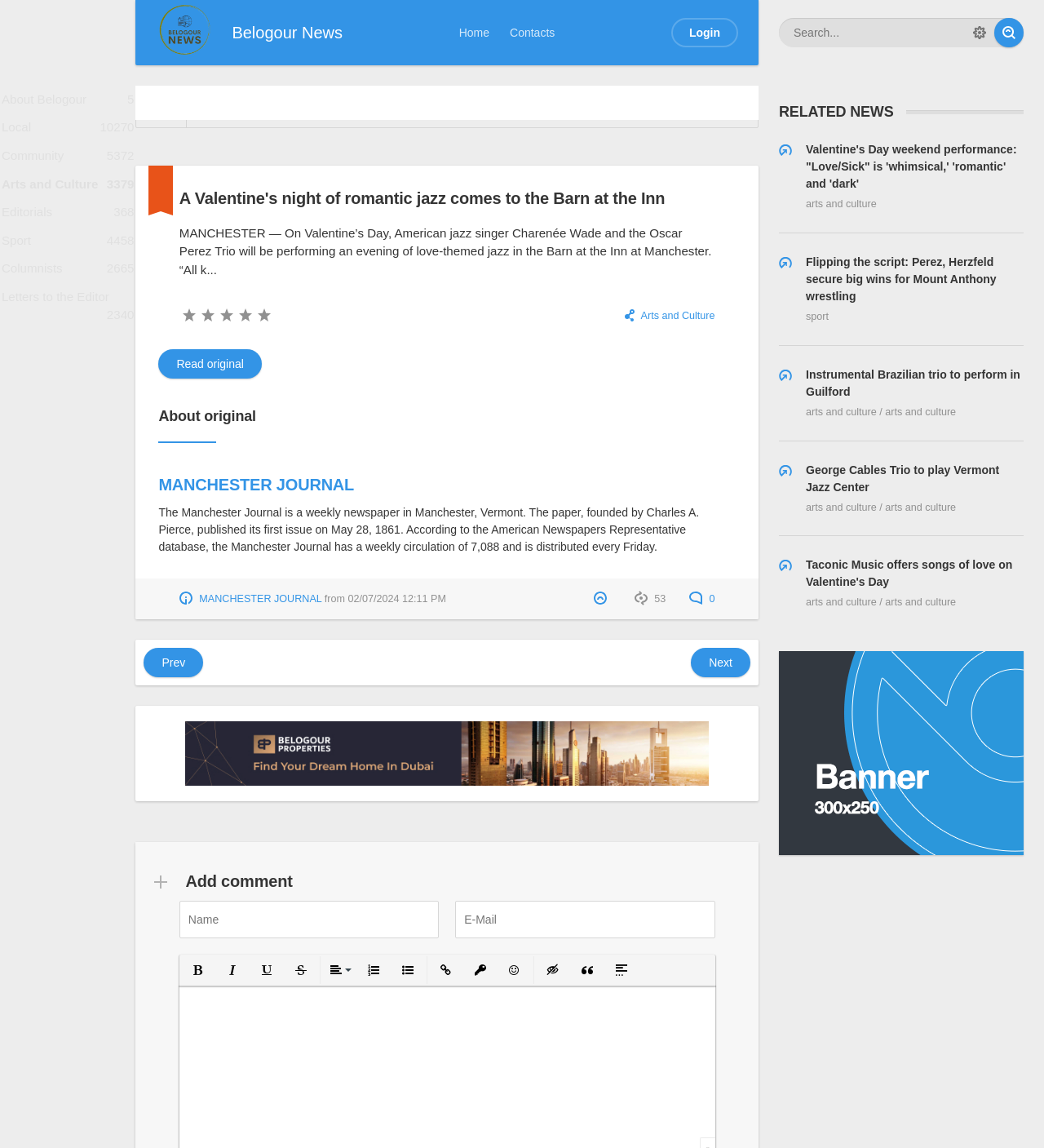Please predict the bounding box coordinates of the element's region where a click is necessary to complete the following instruction: "Go to the home page". The coordinates should be represented by four float numbers between 0 and 1, i.e., [left, top, right, bottom].

[0.431, 0.014, 0.477, 0.043]